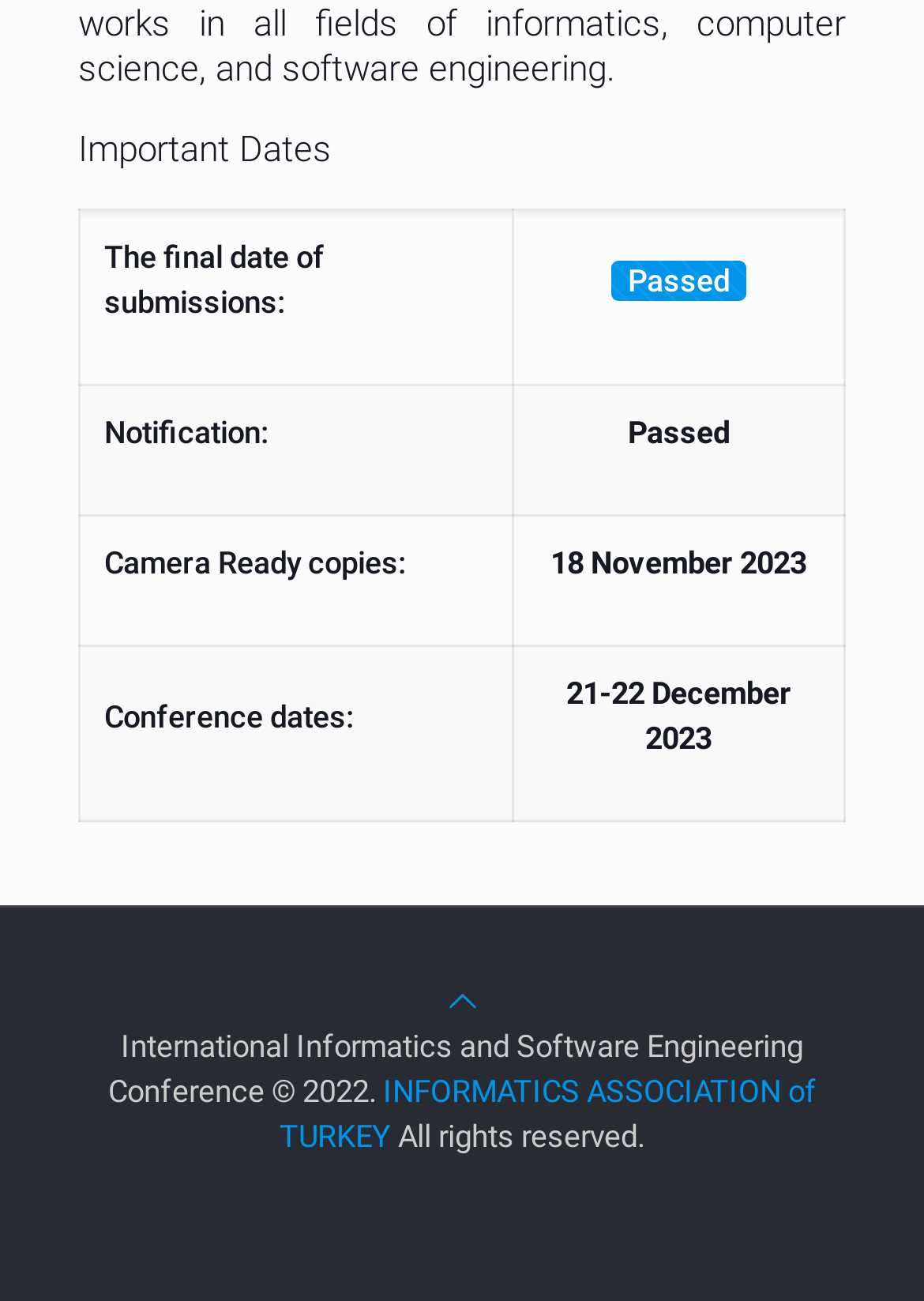What is the final date of submissions?
Look at the image and answer with only one word or phrase.

Passed